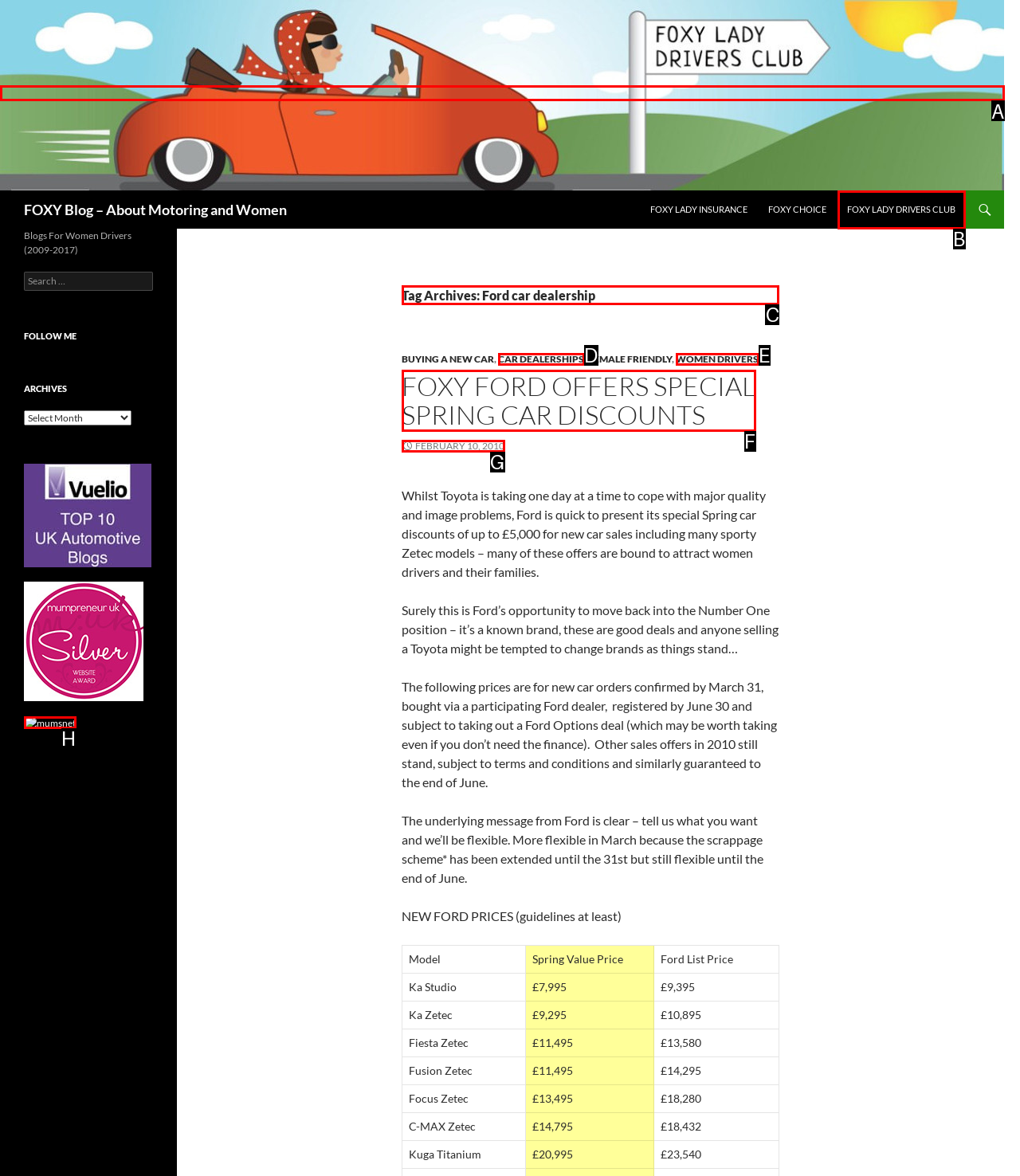Determine which UI element you should click to perform the task: Read about Ford car dealership
Provide the letter of the correct option from the given choices directly.

C